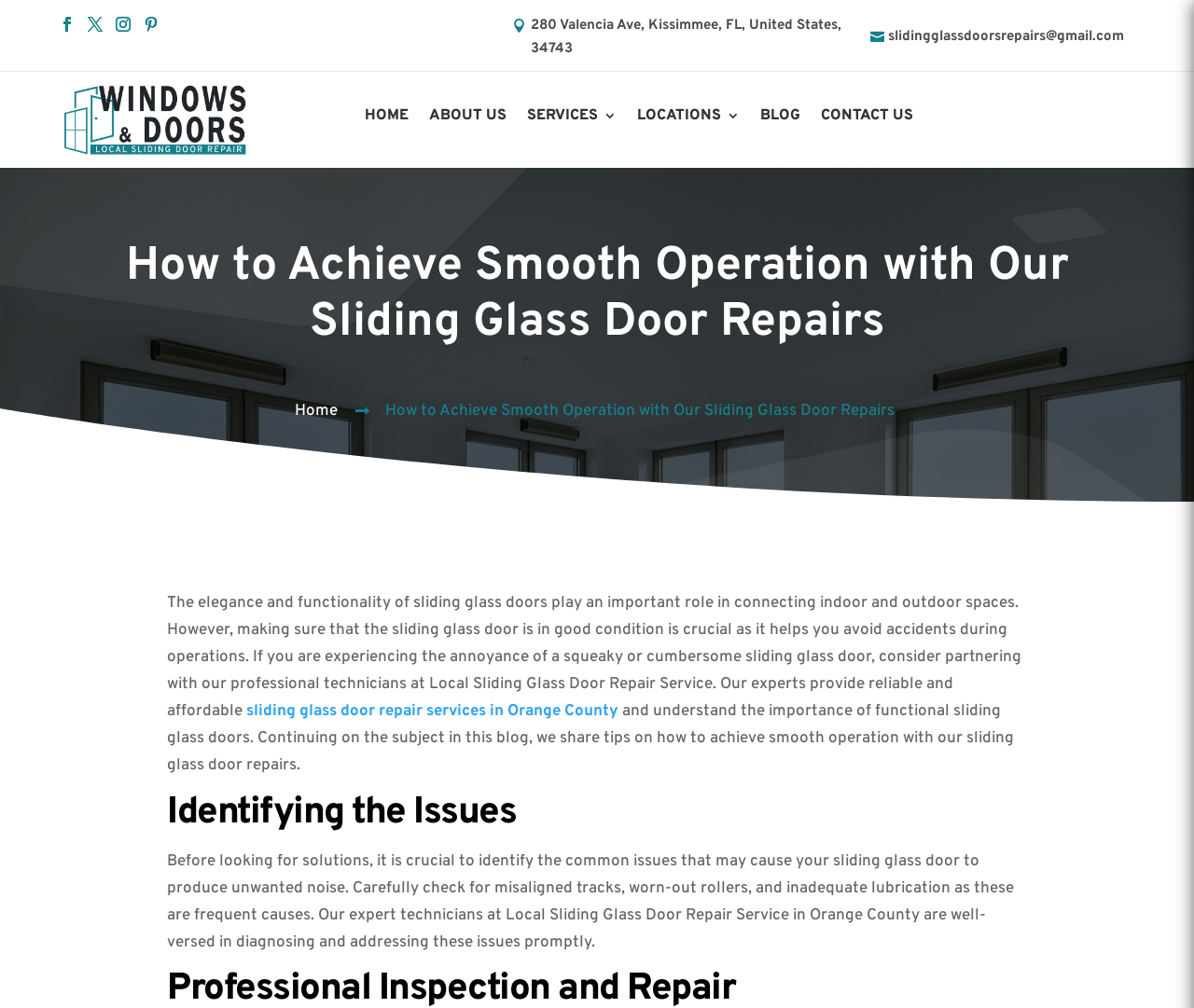Locate the bounding box of the UI element described by: "Contact Us" in the given webpage screenshot.

[0.687, 0.101, 0.765, 0.136]